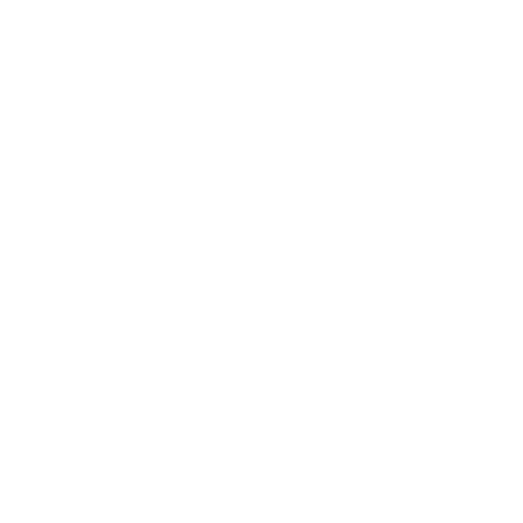Provide a thorough and detailed response to the question by examining the image: 
What is the benefit of the device's compact form?

The caption states that the device exemplifies convenience and performance in a compact form. This implies that the compact form of the device makes it more convenient to use, likely due to its portability and ease of storage.